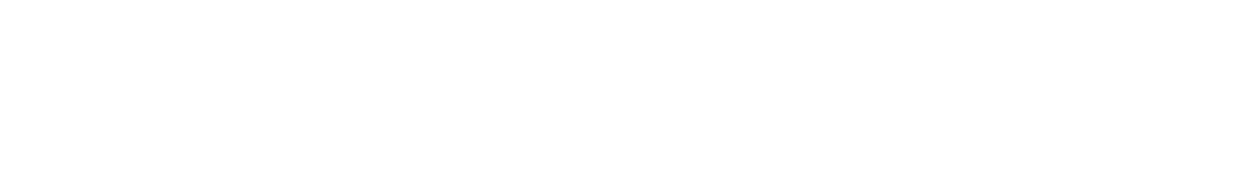What does the logo likely reflect?
Kindly offer a comprehensive and detailed response to the question.

The logo's distinctive design likely reflects the innovative and technical nature of the 'Die Technology Project', which suggests that the project is focused on advancing and developing new technologies.